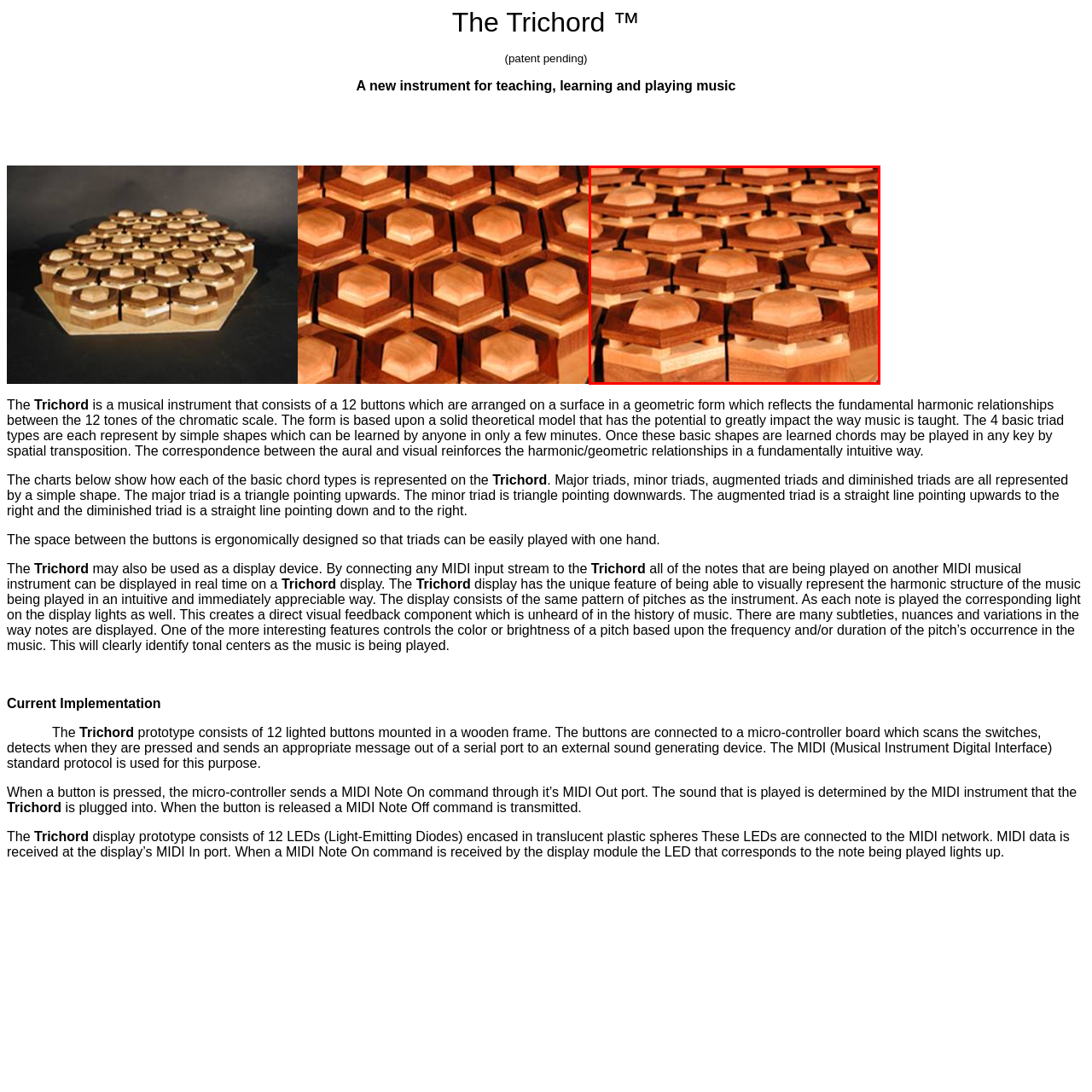Elaborate on the visual content inside the red-framed section with detailed information.

The image showcases a close-up view of the innovative buttons of the Trichord musical instrument. Arranged in a geometric pattern, the buttons feature a unique hexagonal design with a smoothly rounded top, crafted from a combination of lighter and darker woods, which adds a visually striking contrast. This ergonomic design enhances playability, allowing musicians to easily navigate the harmonically arranged buttons, each representing fundamental triad types in music theory. The overall aesthetic emphasizes both functionality and artistry, making the Trichord not only a teaching tool but also a beautiful piece of craftsmanship.